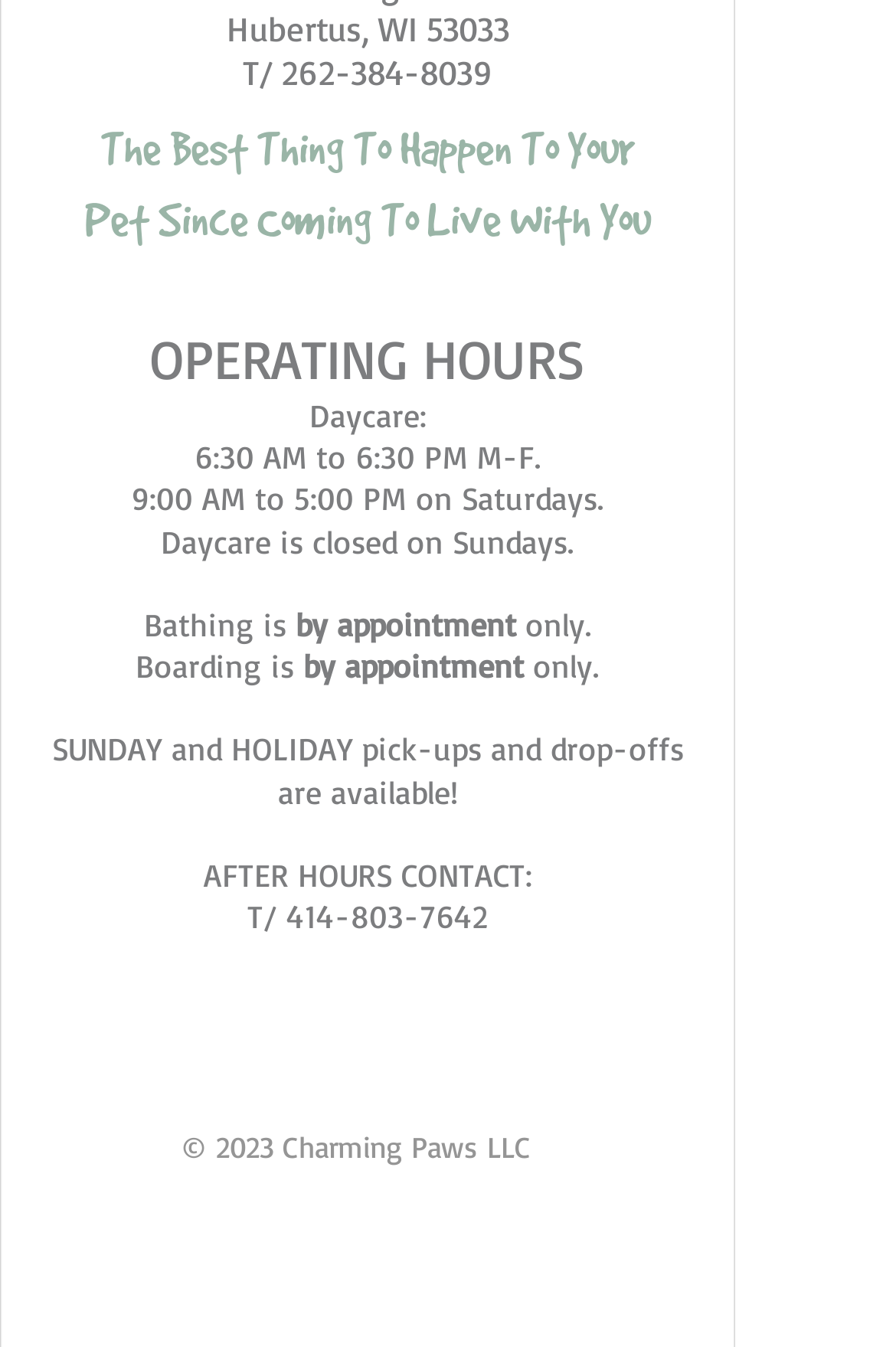What is the phone number for after-hours contact?
Carefully analyze the image and provide a thorough answer to the question.

I found the 'AFTER HOURS CONTACT:' section on the webpage, and below it, there is a phone number 'T/ 414-803-7642' which is the answer to this question.